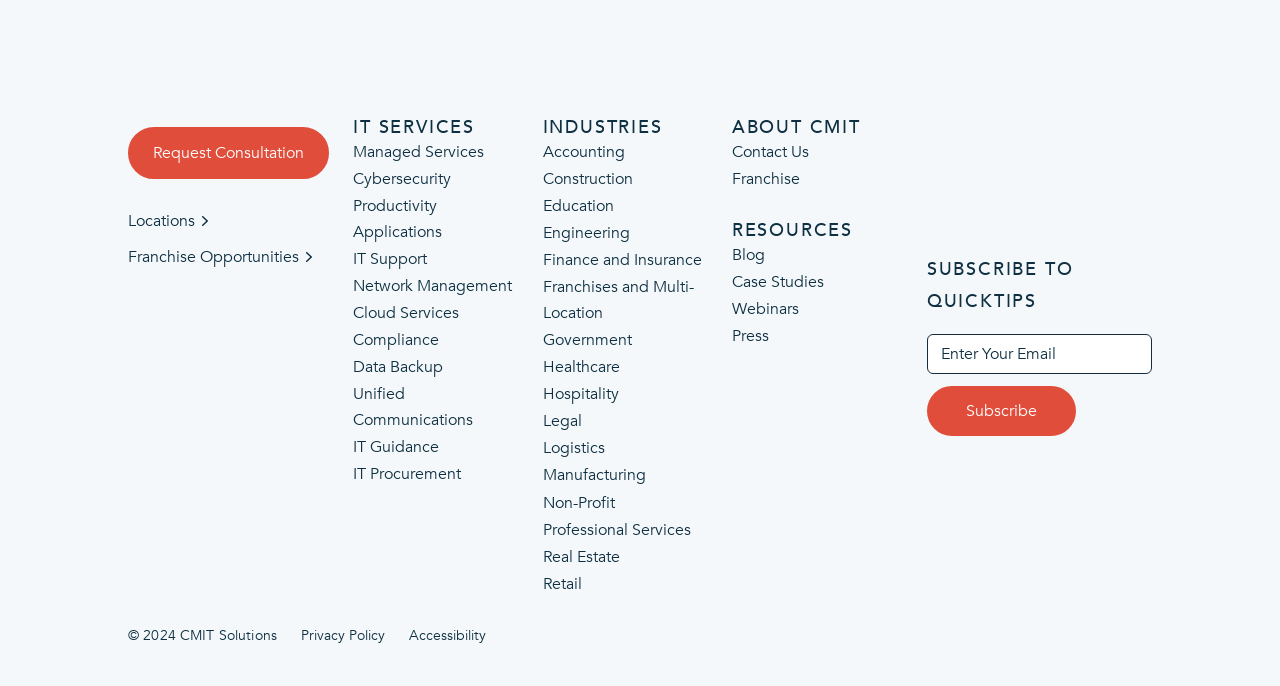Please determine the bounding box coordinates of the element to click in order to execute the following instruction: "Read the blog". The coordinates should be four float numbers between 0 and 1, specified as [left, top, right, bottom].

[0.572, 0.355, 0.597, 0.387]